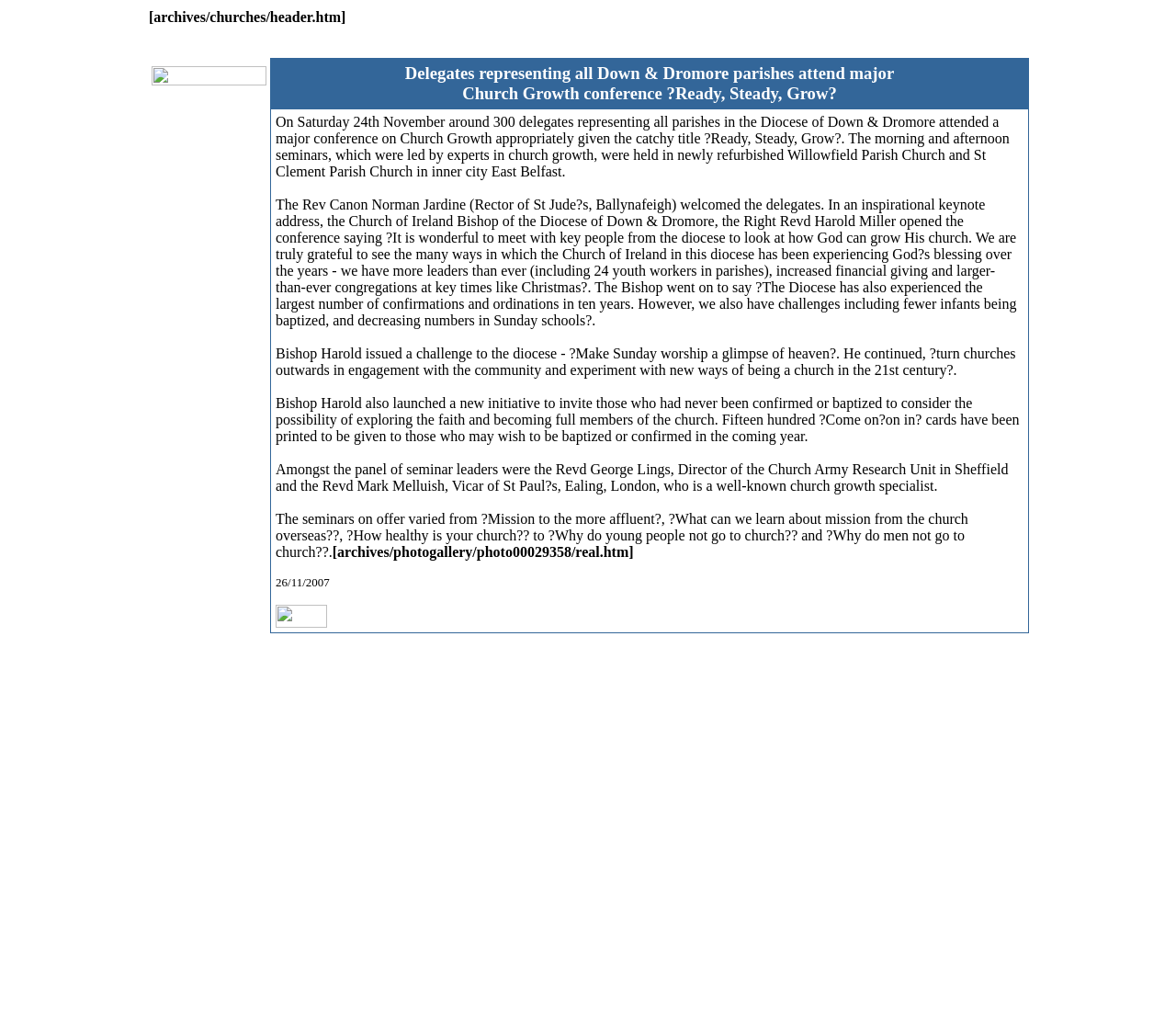How many delegates attended the Church Growth conference?
Please provide a comprehensive answer based on the information in the image.

The answer can be found in the text of the webpage, which states 'On Saturday 24th November around 300 delegates representing all parishes in the Diocese of Down & Dromore attended a major conference on Church Growth...'.